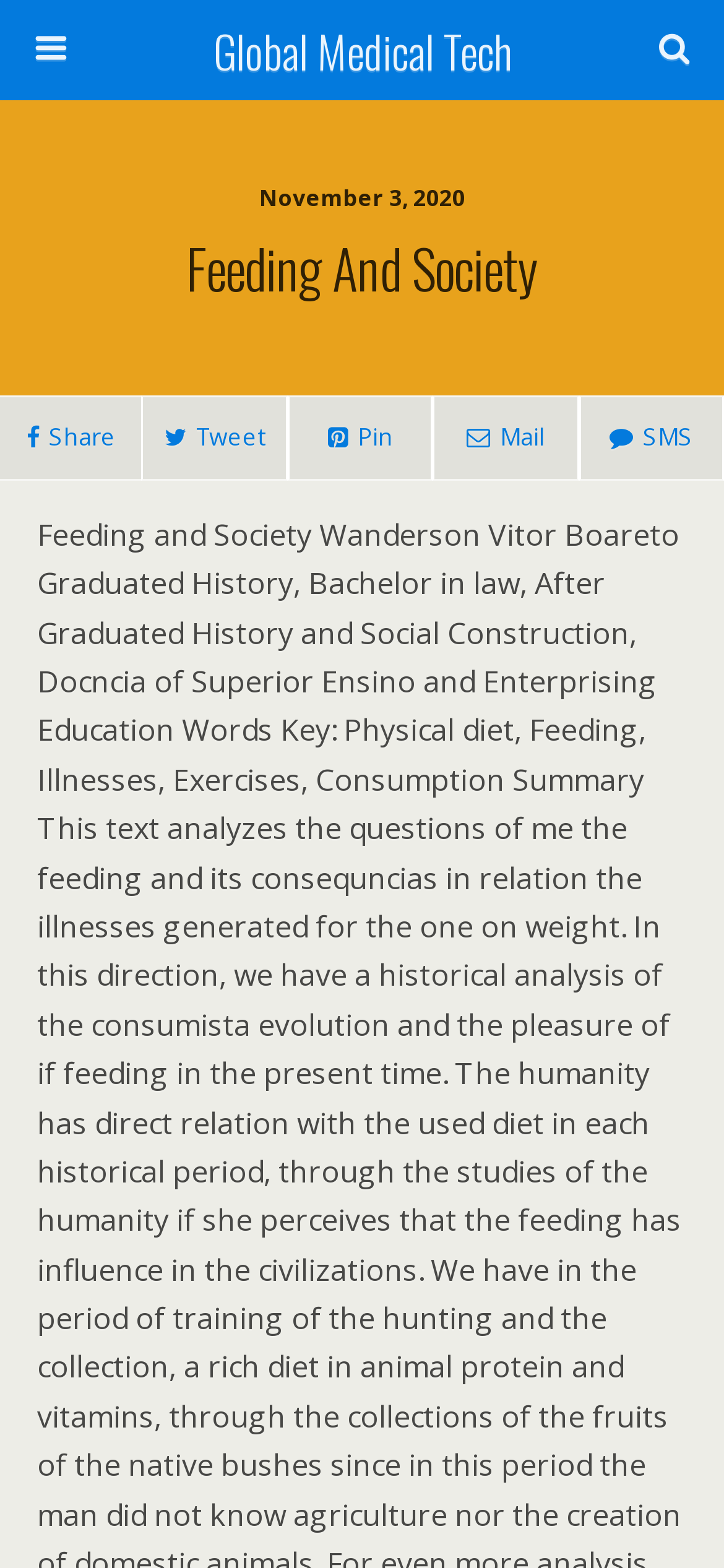Please find the bounding box for the UI element described by: "title="Abstract"".

None